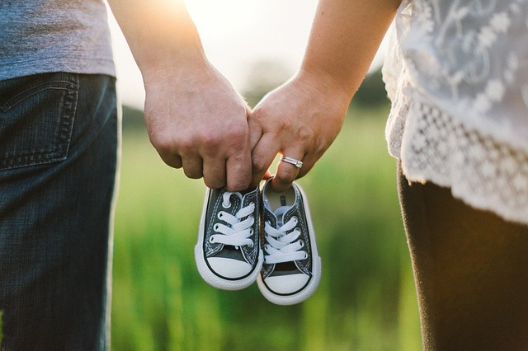Elaborate on the contents of the image in great detail.

In this touching image, a couple stands together in a sunlit outdoor setting, symbolizing love and anticipation. They are holding hands, each grasping a pair of miniature shoes, which adds a poignant layer to the moment. The shoes, reminiscent of classic Converse sneakers, may suggest a celebration of a new beginning—perhaps expecting a child or cherishing the joy of family. The lush green background, bathed in soft sunlight, enhances the emotional warmth of the scene, while the couple's strong connection is reflected in their intertwined fingers. The woman's hand, adorned with a ring, signifies commitment, while the casual attire of both individuals conveys a relaxed and intimate atmosphere, perfect for such a heartwarming occasion.